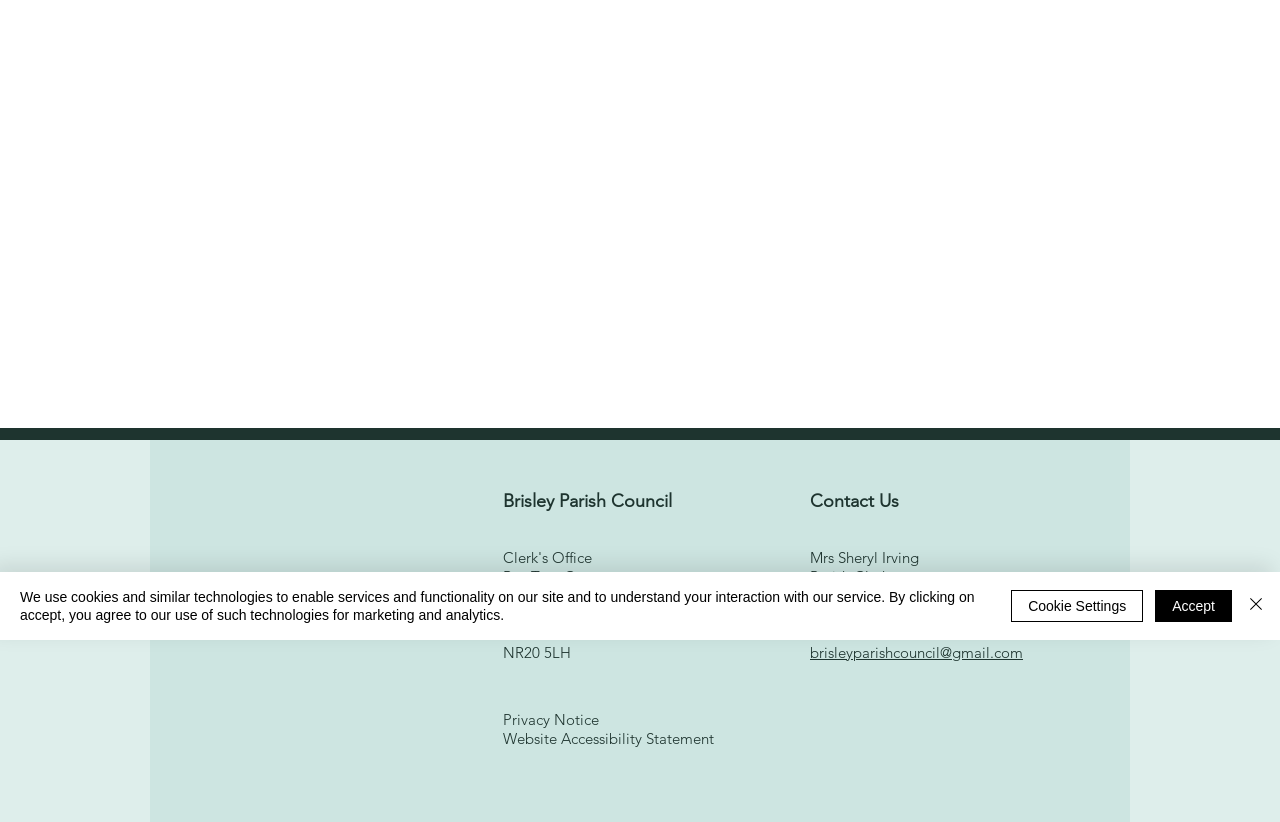Identify the bounding box coordinates for the UI element described as: "Search". The coordinates should be provided as four floats between 0 and 1: [left, top, right, bottom].

None